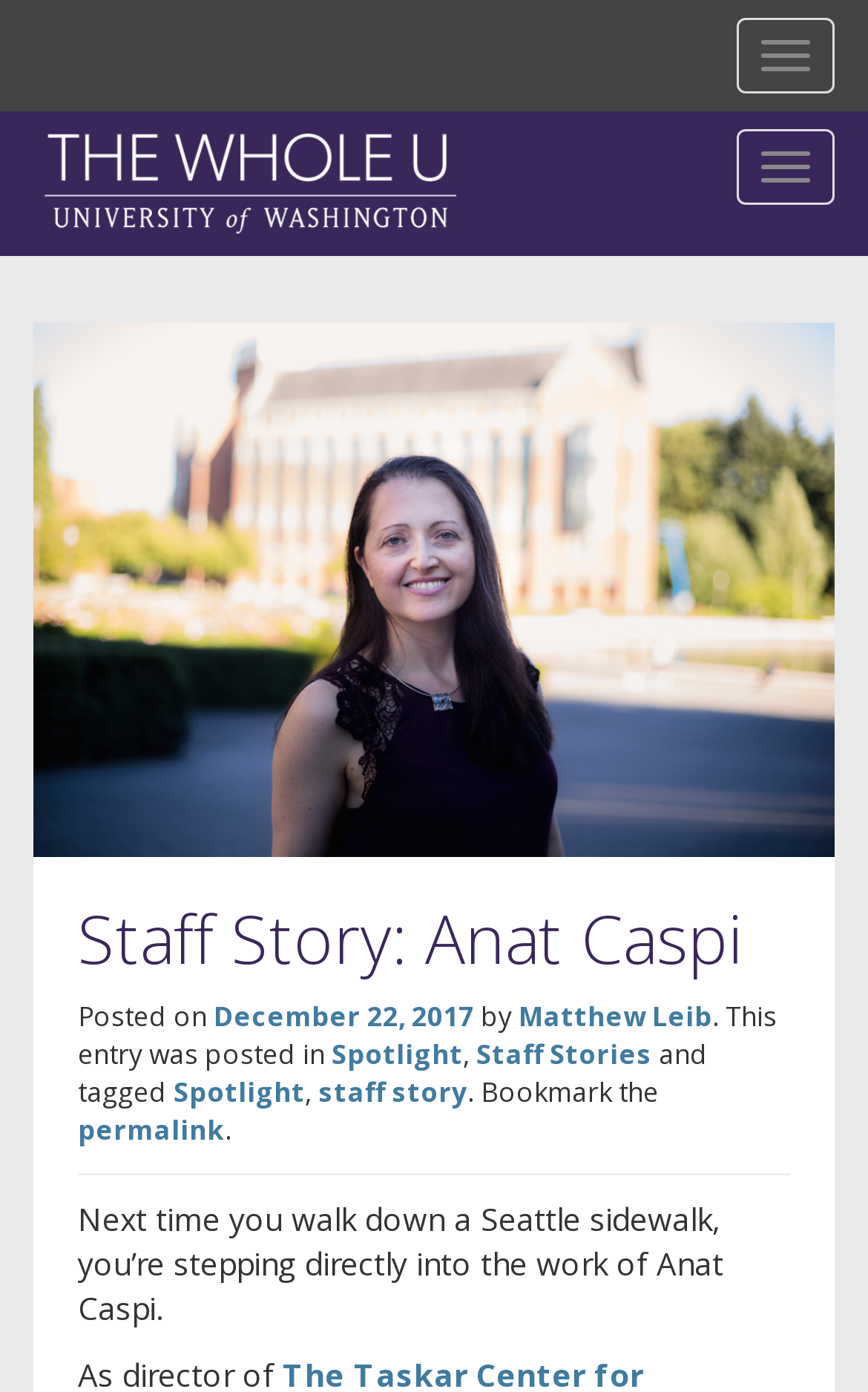Determine the bounding box coordinates for the element that should be clicked to follow this instruction: "Visit THE WHOLE U". The coordinates should be given as four float numbers between 0 and 1, in the format [left, top, right, bottom].

[0.051, 0.096, 0.526, 0.168]